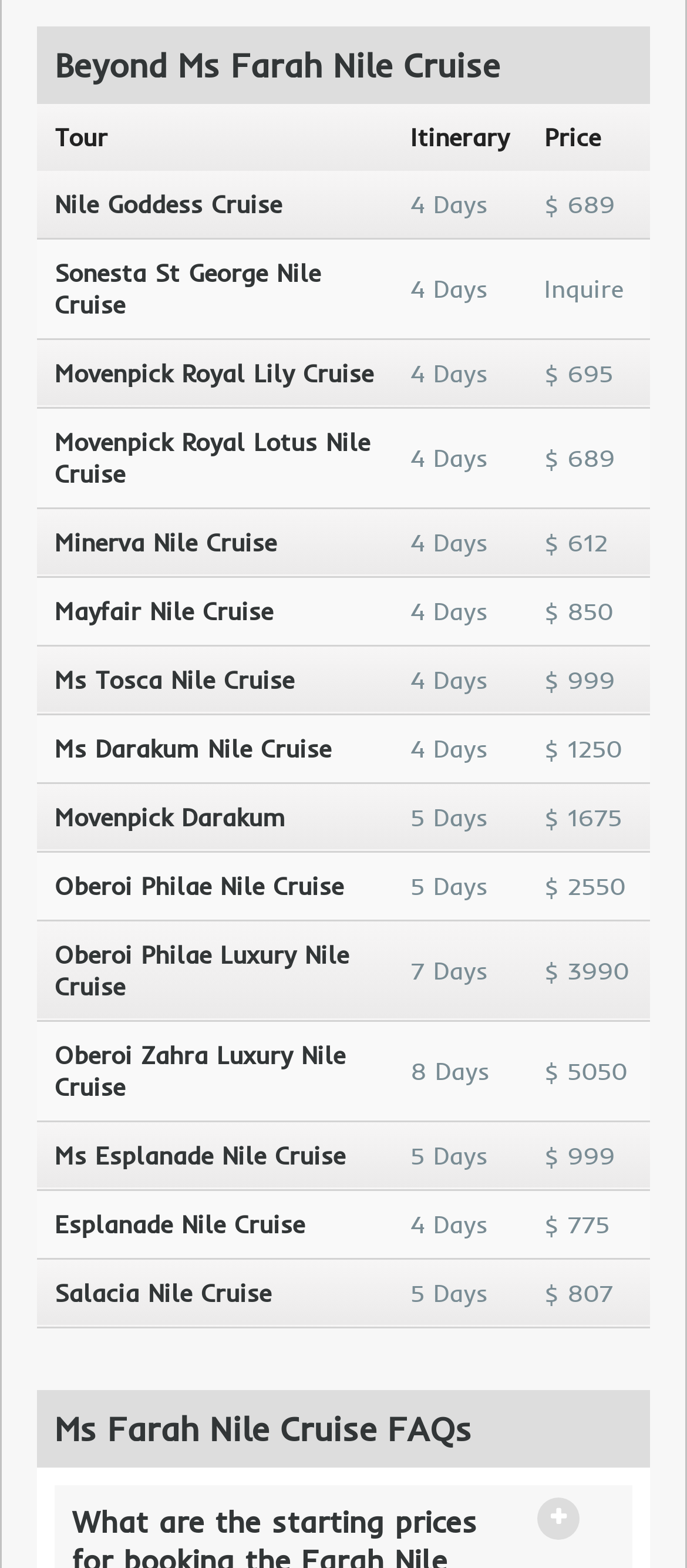Observe the image and answer the following question in detail: How many days is the Movenpick Royal Lily Cruise?

I found the row with the cruise name 'Movenpick Royal Lily Cruise' and looked at the 'Itinerary' column, which shows the duration as '4 Days'.